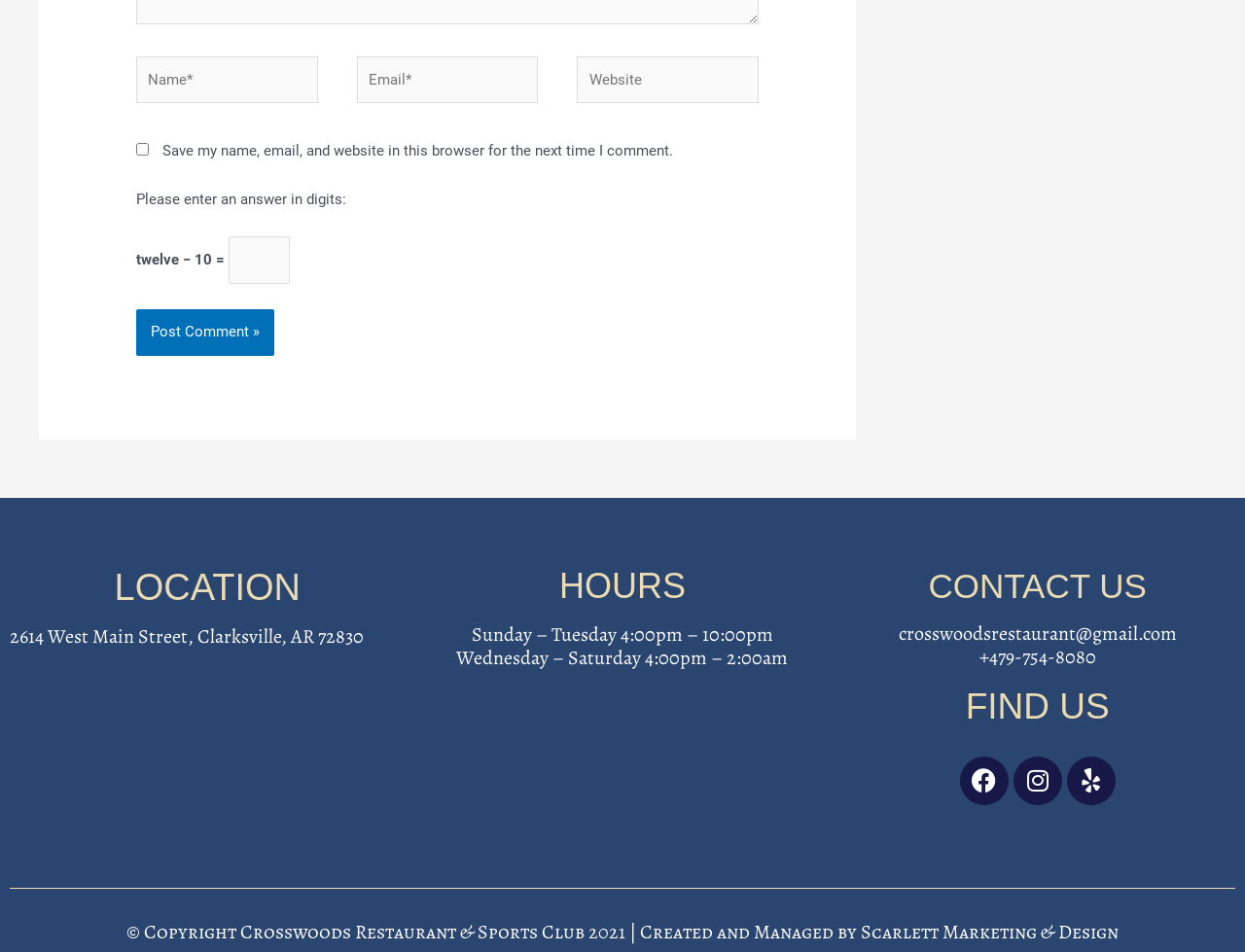What is the address of Crosswoods Restaurant?
Using the information from the image, provide a comprehensive answer to the question.

I found the address by looking at the 'LOCATION' section of the webpage, where it is explicitly stated as '2614 West Main Street, Clarksville, AR 72830'.